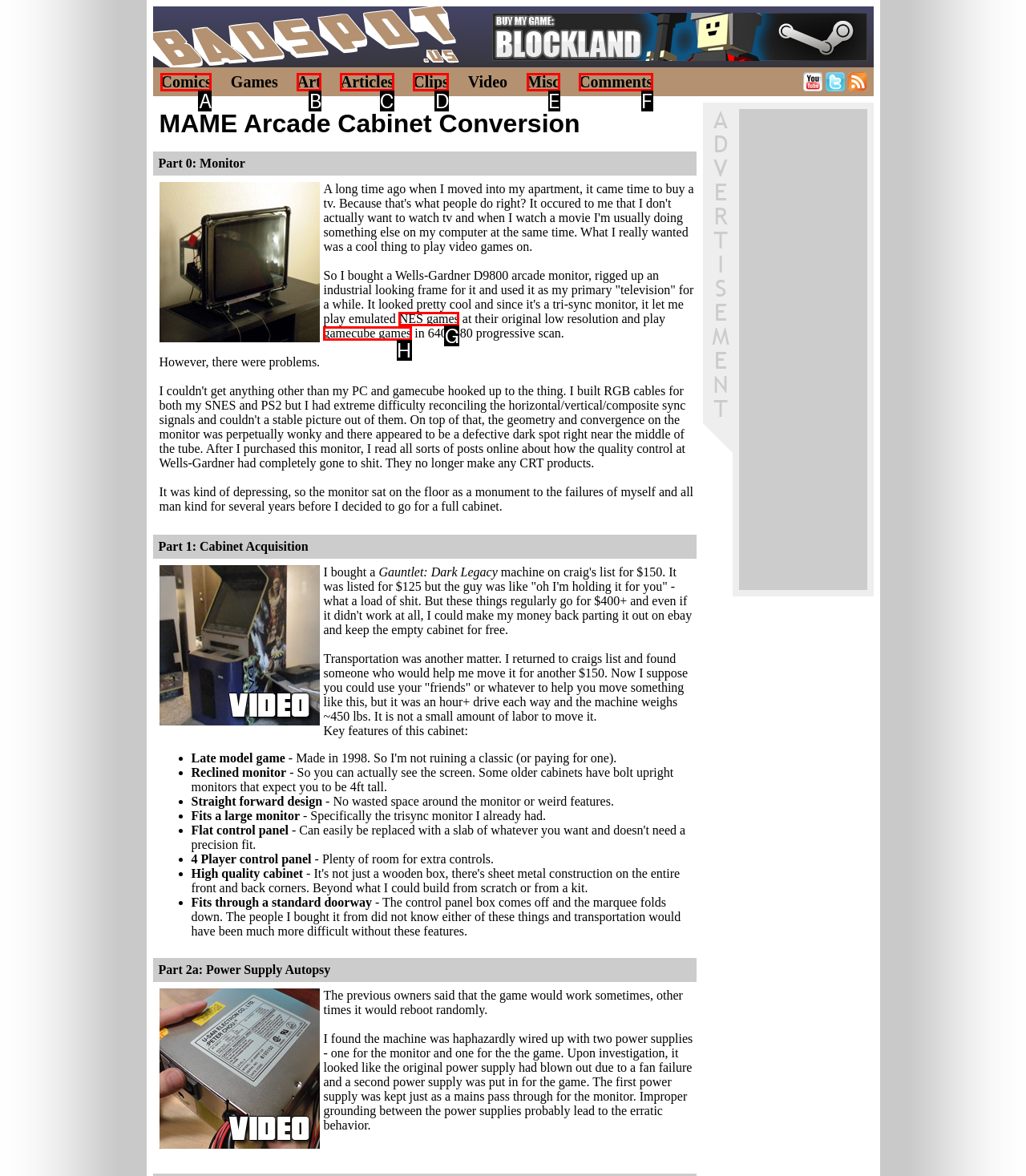Identify the option that corresponds to: Contact Us/ Get Help
Respond with the corresponding letter from the choices provided.

None